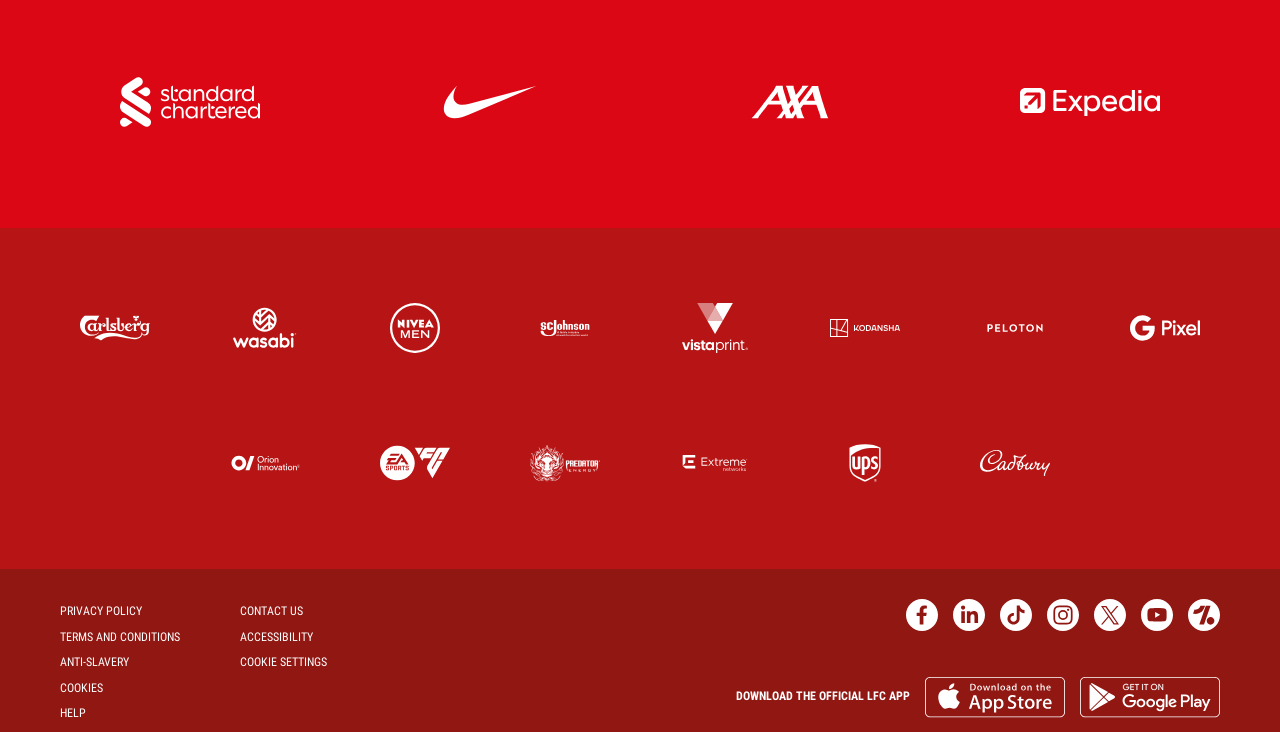What is the text of the static text element at the bottom of the page?
Look at the screenshot and respond with a single word or phrase.

DOWNLOAD THE OFFICIAL LFC APP